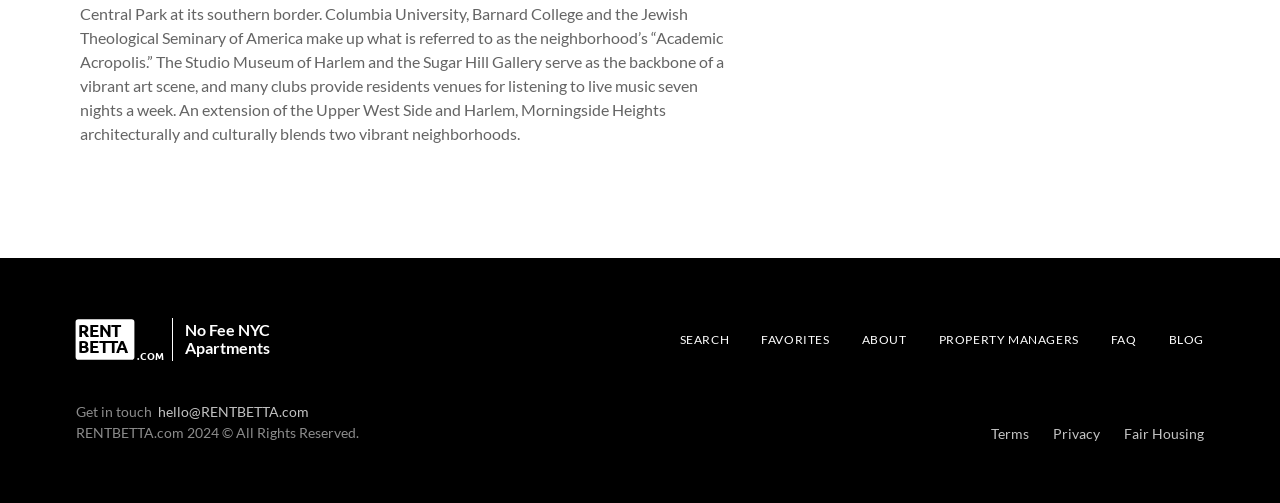Please locate the bounding box coordinates of the element that should be clicked to complete the given instruction: "Click on Stainless Steel Ball Valve".

None